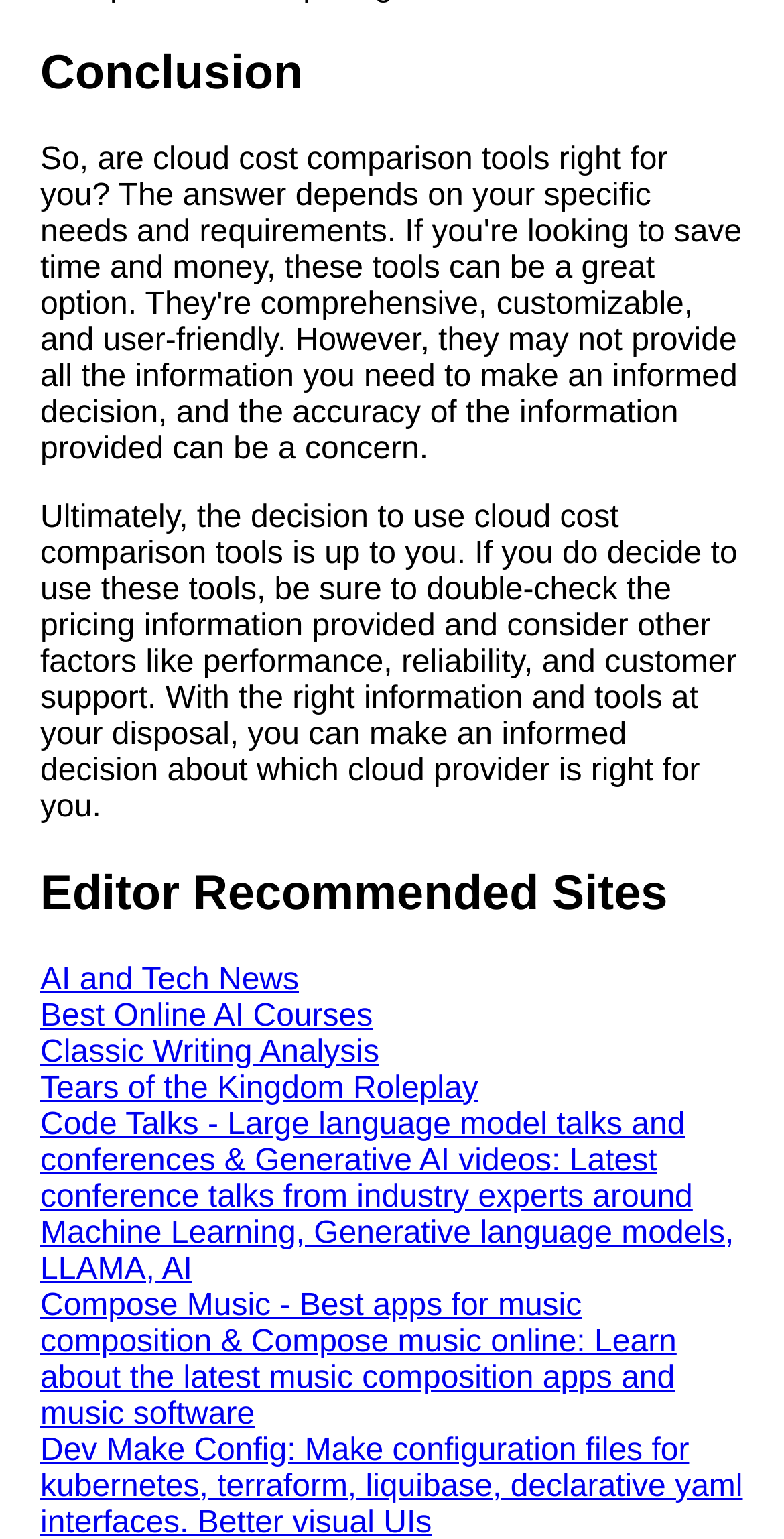What is the last link in the list of links at the top of the webpage?
Provide a well-explained and detailed answer to the question.

I looked at the list of links at the top of the webpage and found that the last link is 'DFW Events Calendar', which has a bounding box coordinate of [0.038, 0.73, 0.615, 0.775].